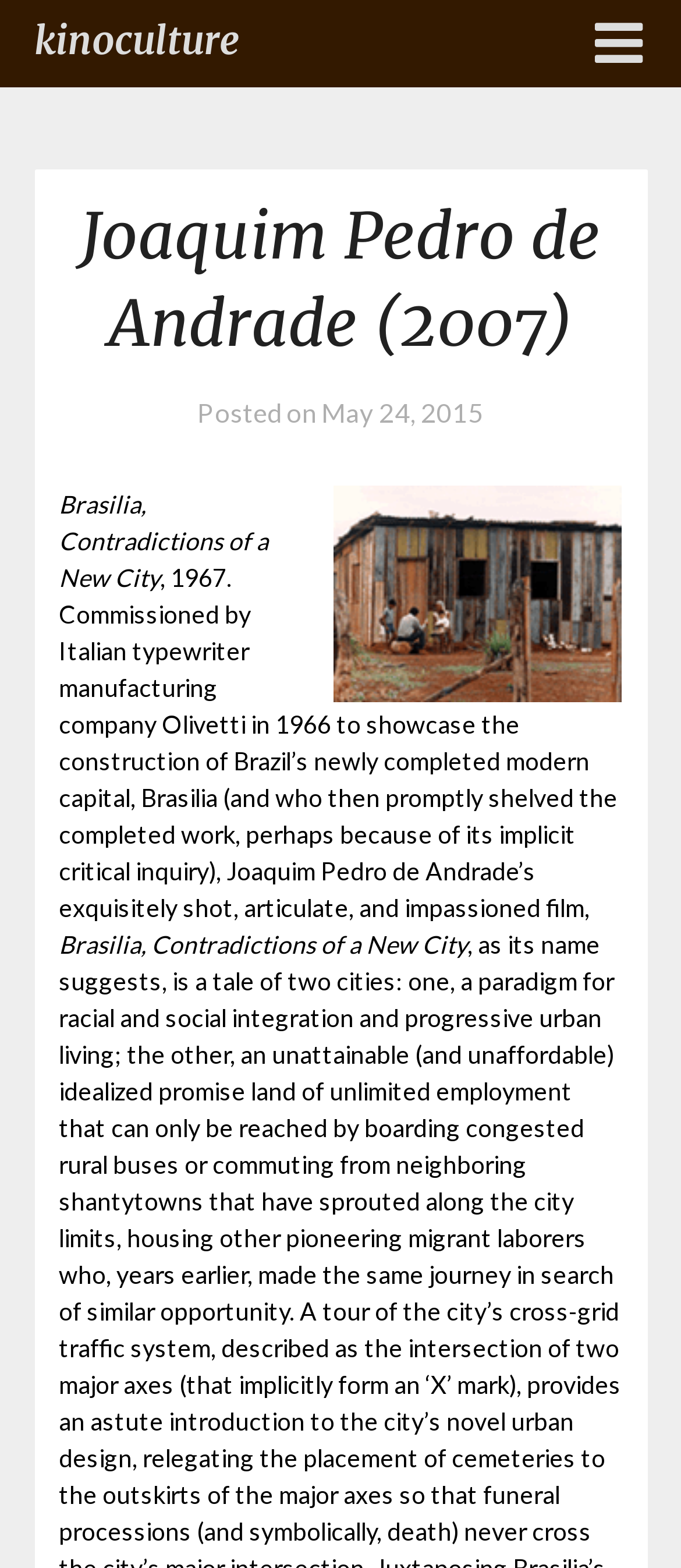What is the name of the film?
Please utilize the information in the image to give a detailed response to the question.

The name of the film can be found in the heading element, which is 'Joaquim Pedro de Andrade (2007)'. The year in the heading is likely referring to the release year of the film.